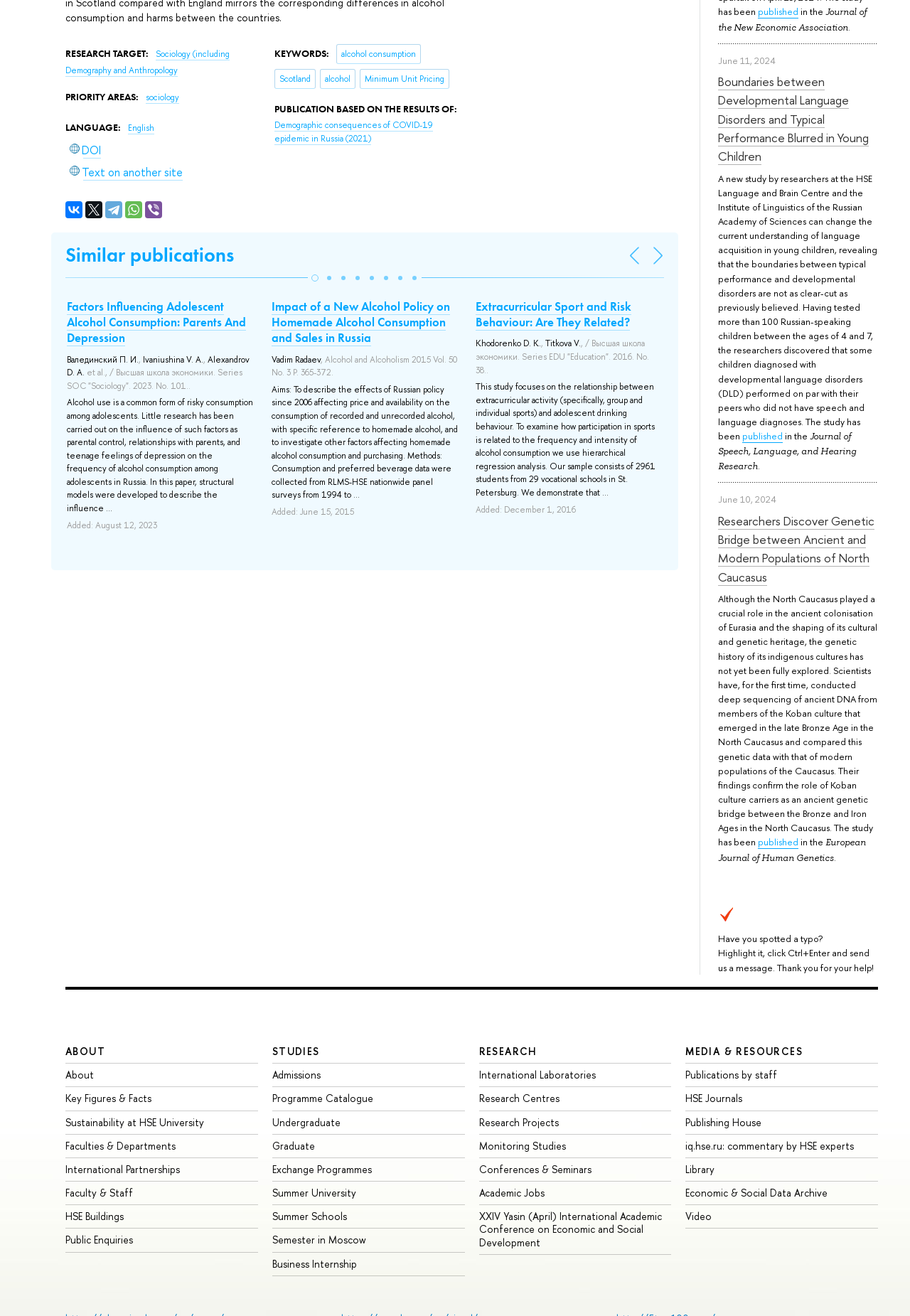Identify the bounding box coordinates of the area you need to click to perform the following instruction: "Check the 'PUBLICATION BASED ON THE RESULTS OF:' section".

[0.301, 0.078, 0.502, 0.087]